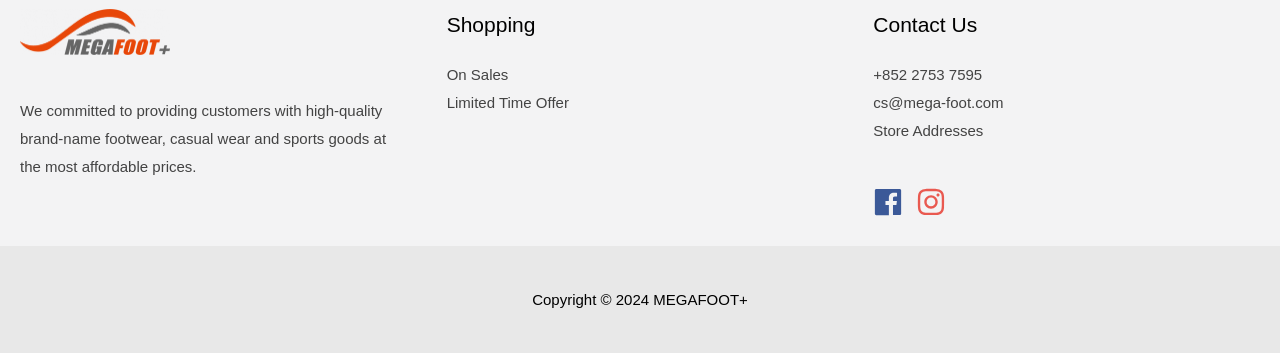What is the company's name?
Based on the screenshot, provide a one-word or short-phrase response.

MEGAFOOT+